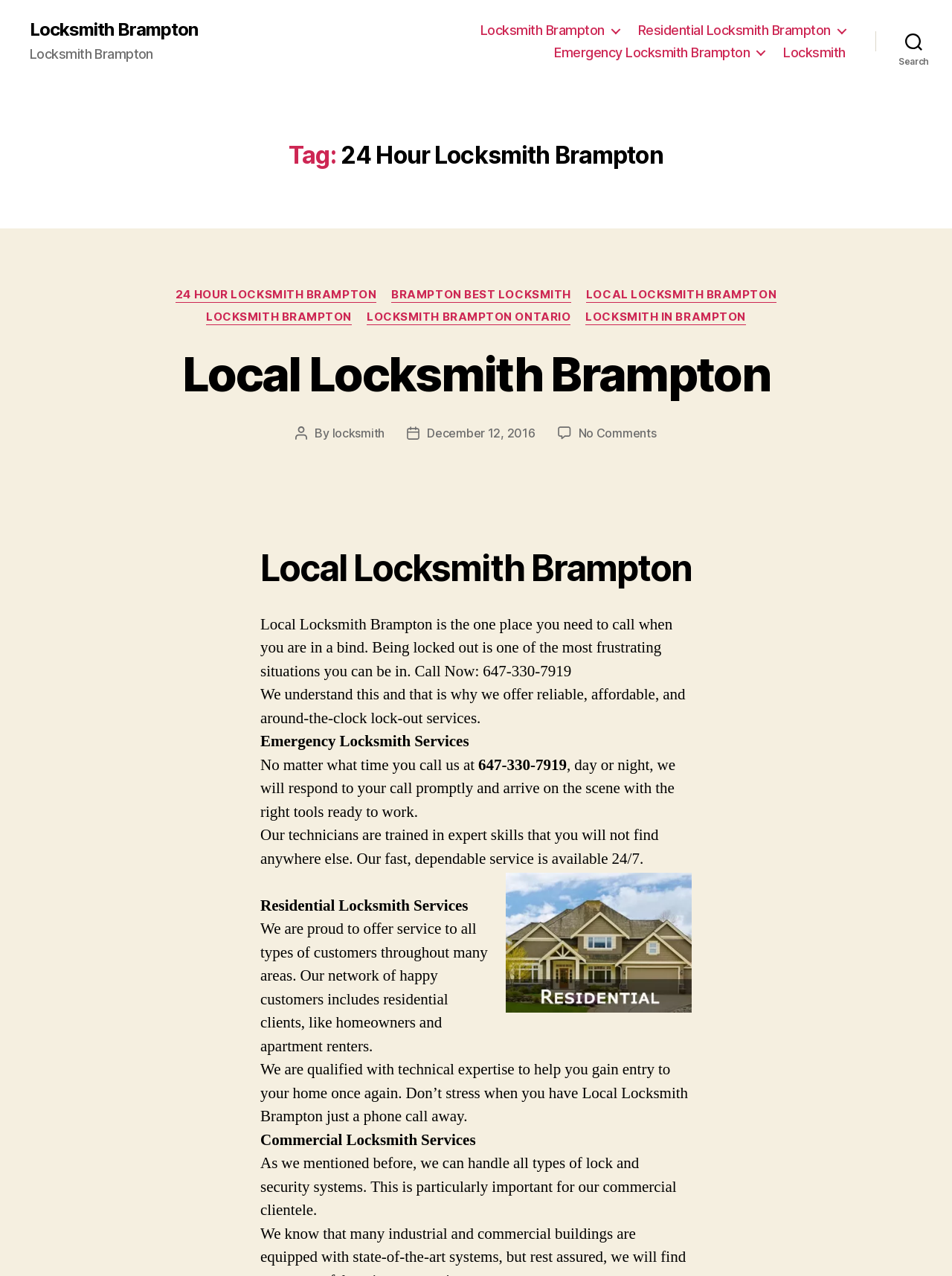Identify the bounding box coordinates of the clickable region to carry out the given instruction: "Visit the 'Residential Locksmith Brampton' page".

[0.67, 0.017, 0.888, 0.03]